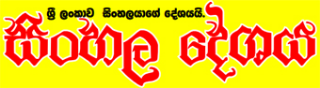Produce a meticulous caption for the image.

The image displays a vibrant and bold header in Sinhala, featuring the text "සිංහල ආණ්ඩුක්‍රම ව්‍යවස්ථාව," which translates to "Sinhala Constitutional Framework." The striking red font is set against a bright yellow background, emphasizing its importance and drawing immediate attention. This graphic element is likely associated with a section of the webpage focusing on constitutional matters, reflecting a significant aspect of Sri Lankan governance and law. The design and colors suggest a passionate presentation of information related to the subject matter, inviting viewers to engage further.